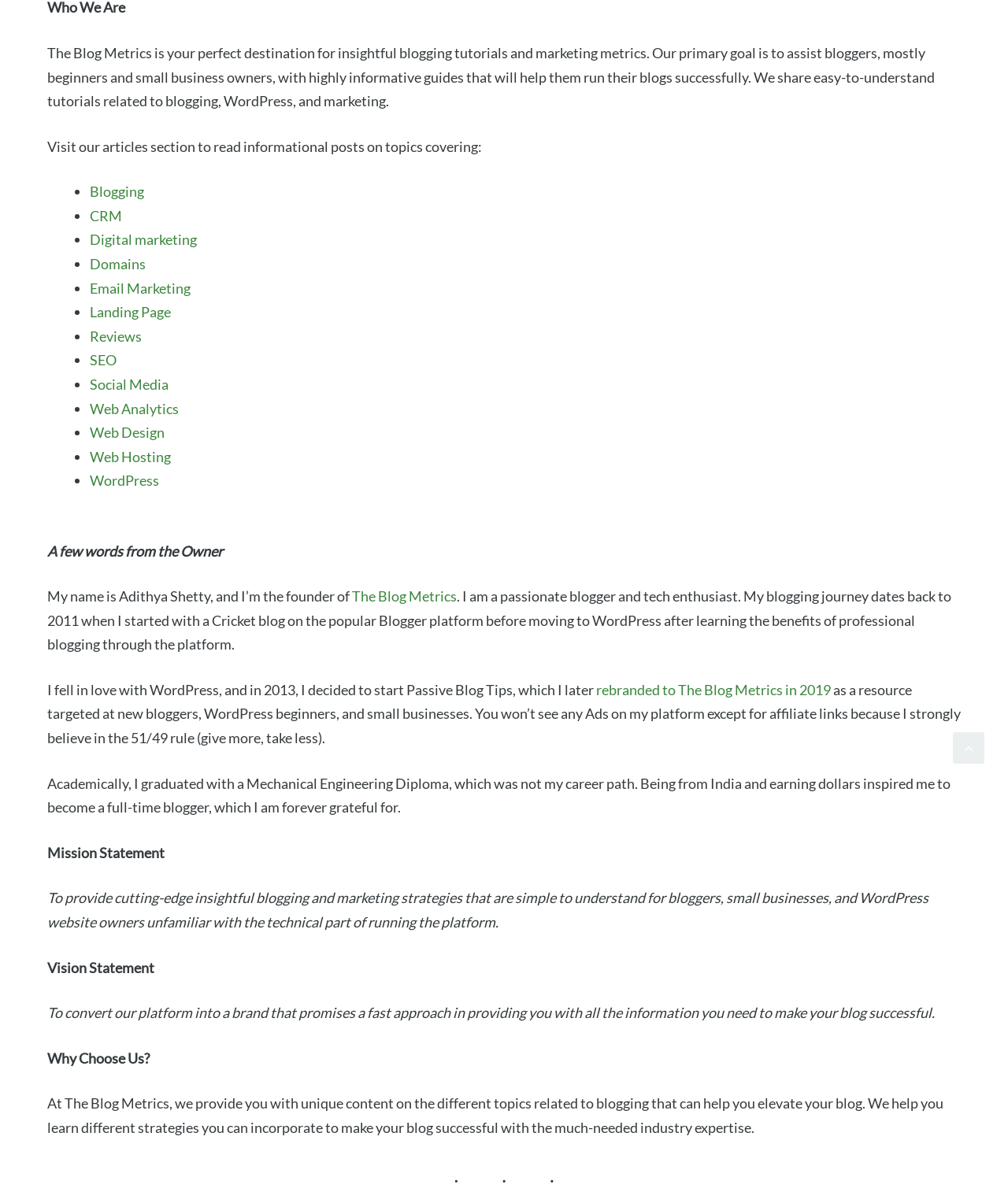Use a single word or phrase to answer the question:
What is the vision of The Blog Metrics?

To provide fast approach to blog success